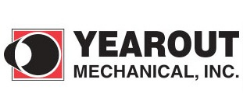Generate an in-depth description of the image.

The image features the logo of Yearout Mechanical, Inc., a company that likely specializes in mechanical services related to construction and engineering. The logo incorporates a bold design with the name "YEAROUT" prominently displayed in uppercase letters, emphasizing the company's identity. The visual elements include a circular graphic alongside the text, suggesting a focus on precision and professionalism. This logo appears in the context of the OSHA 30-Hour Construction Course webpage, indicating potentially collaborative training or service offerings related to safety in construction environments.